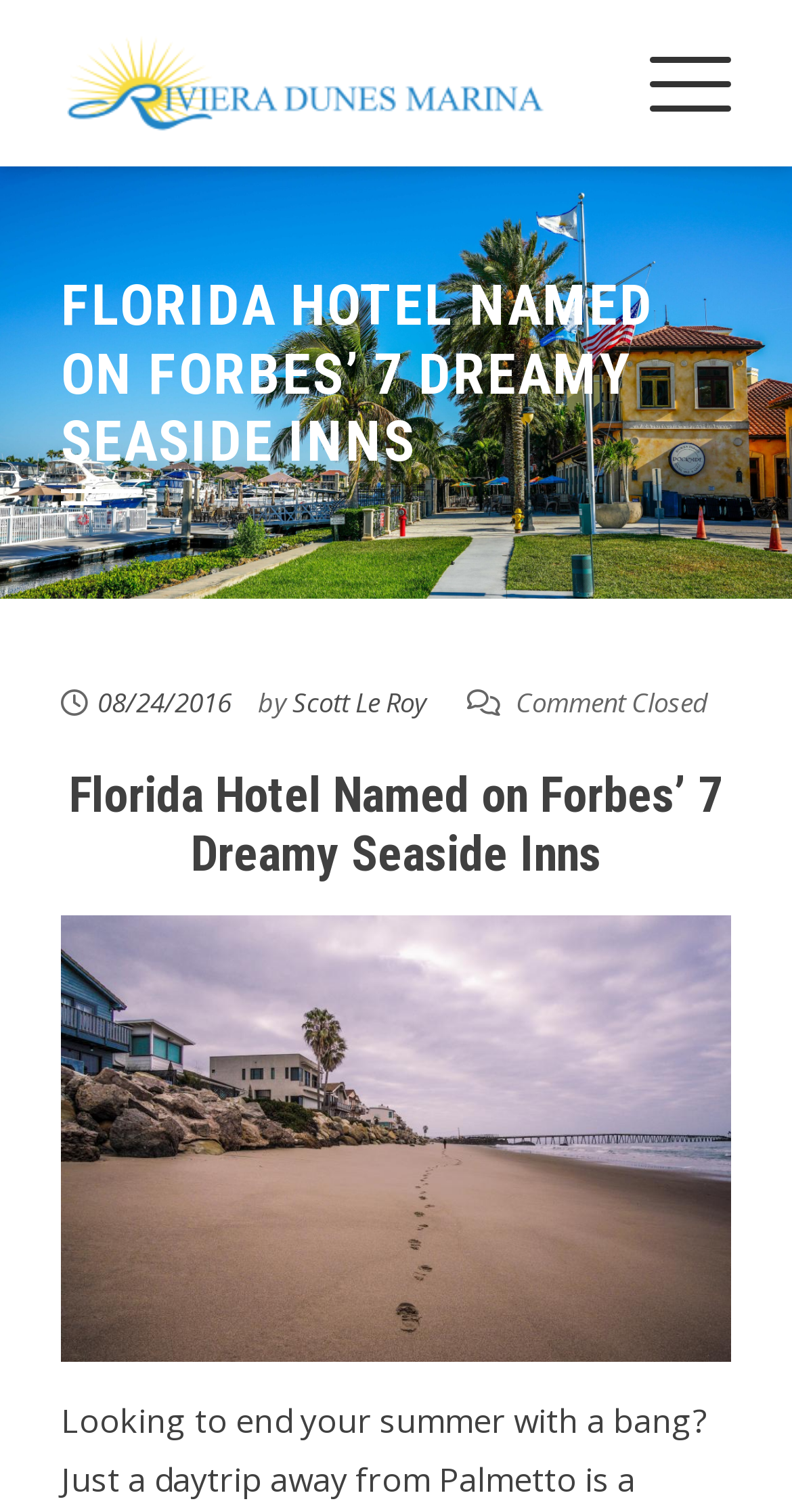Please specify the bounding box coordinates in the format (top-left x, top-left y, bottom-right x, bottom-right y), with all values as floating point numbers between 0 and 1. Identify the bounding box of the UI element described by: alt="Riviera Dunes Marina"

[0.077, 0.038, 0.692, 0.067]